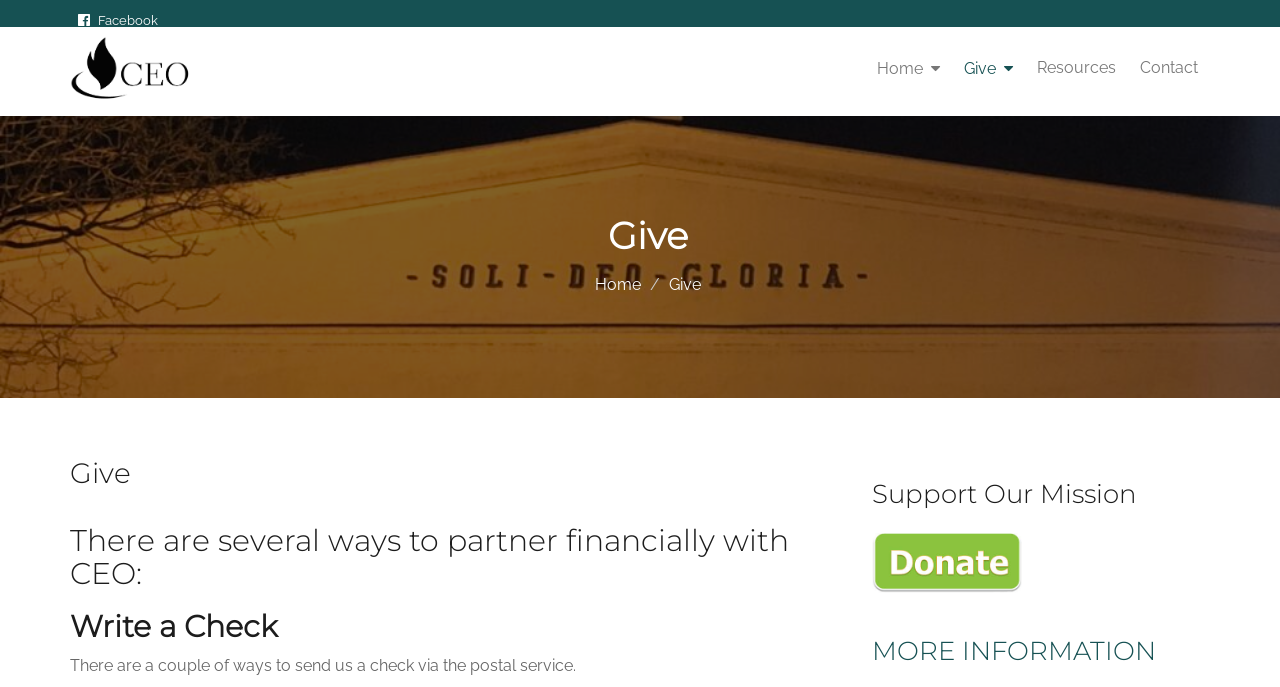Answer the question with a brief word or phrase:
What is the method of sending a check mentioned?

Postal service